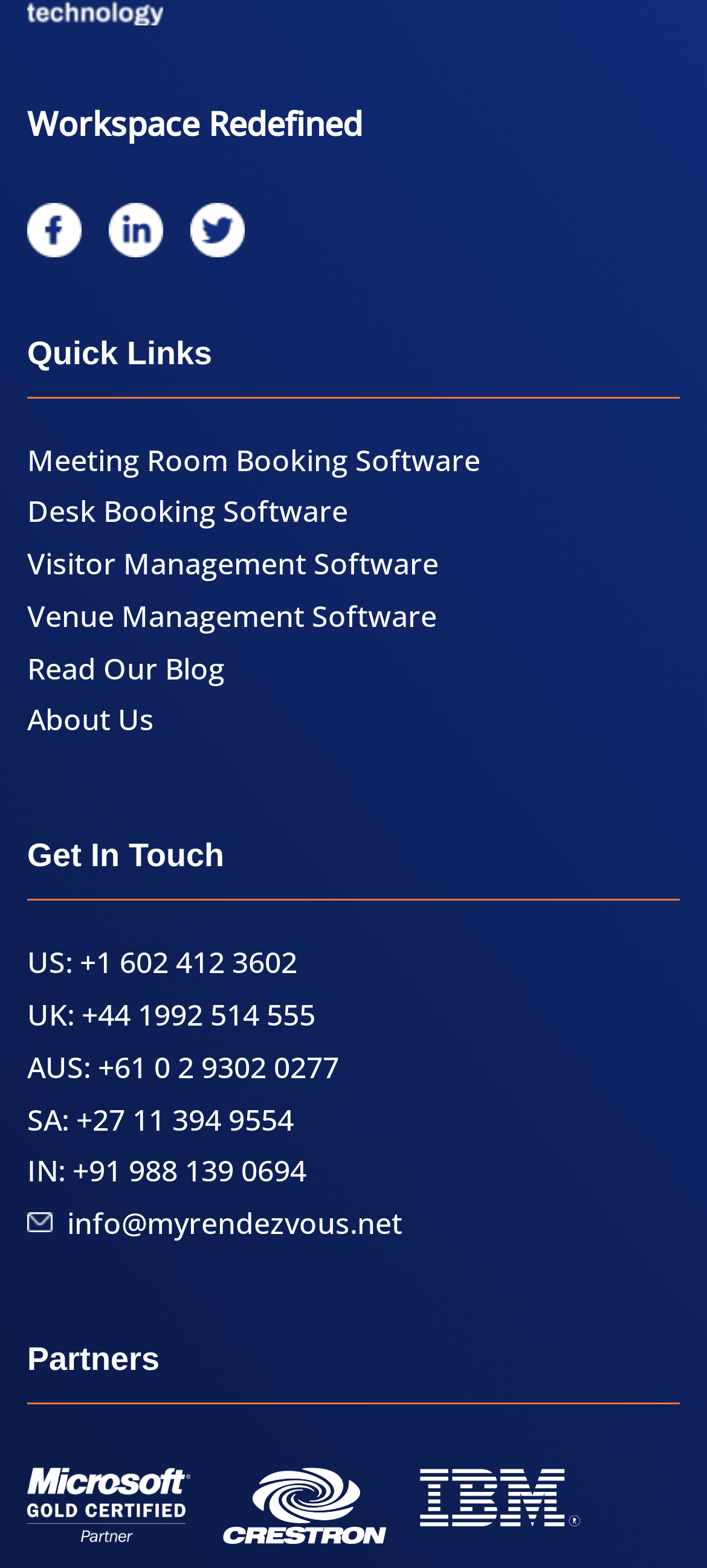Please locate the bounding box coordinates of the element that should be clicked to complete the given instruction: "subscribe to the newsletter".

None